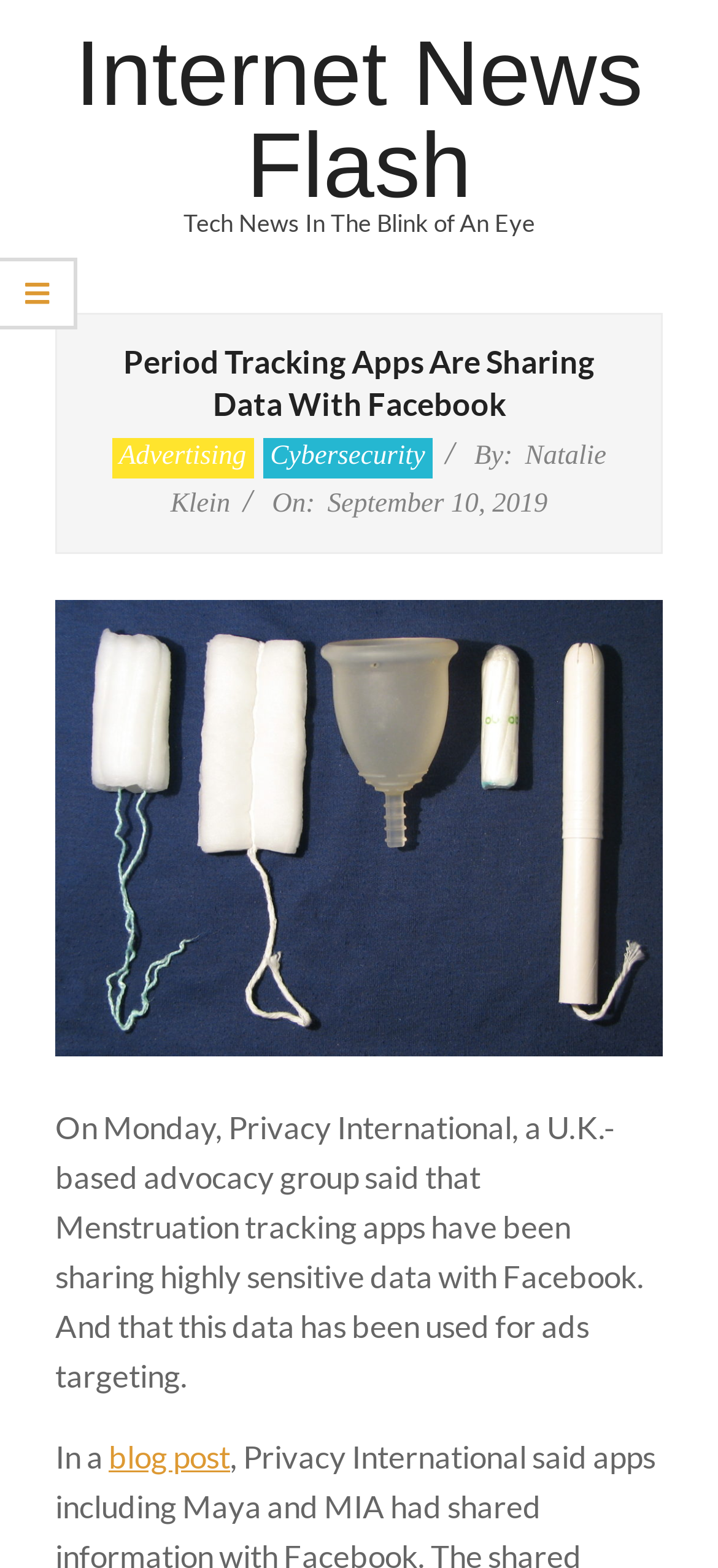Use a single word or phrase to answer the question: 
What is the topic of the article?

Menstruation tracking apps sharing data with Facebook